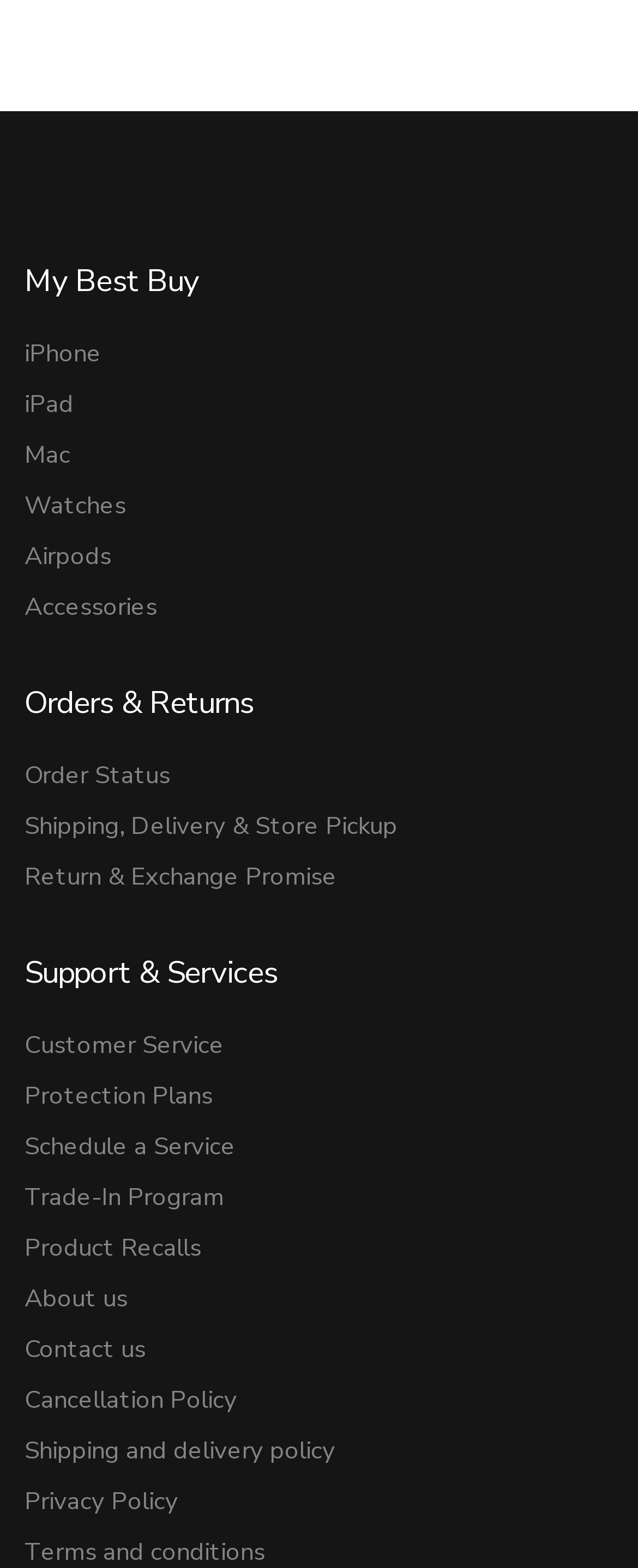How many links are there under Orders & Returns?
Using the visual information, respond with a single word or phrase.

3